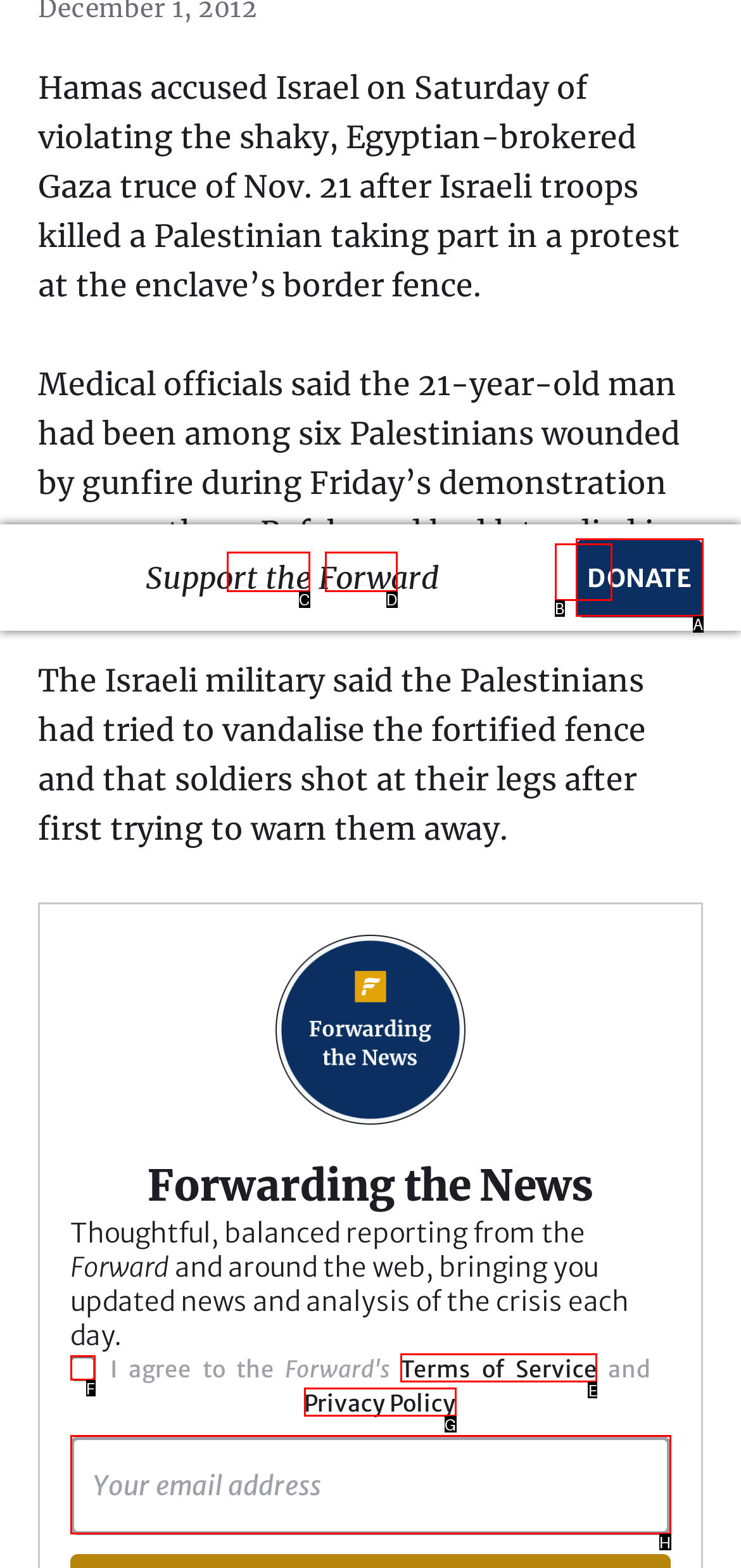Choose the letter that best represents the description: Privacy Policy. Provide the letter as your response.

G